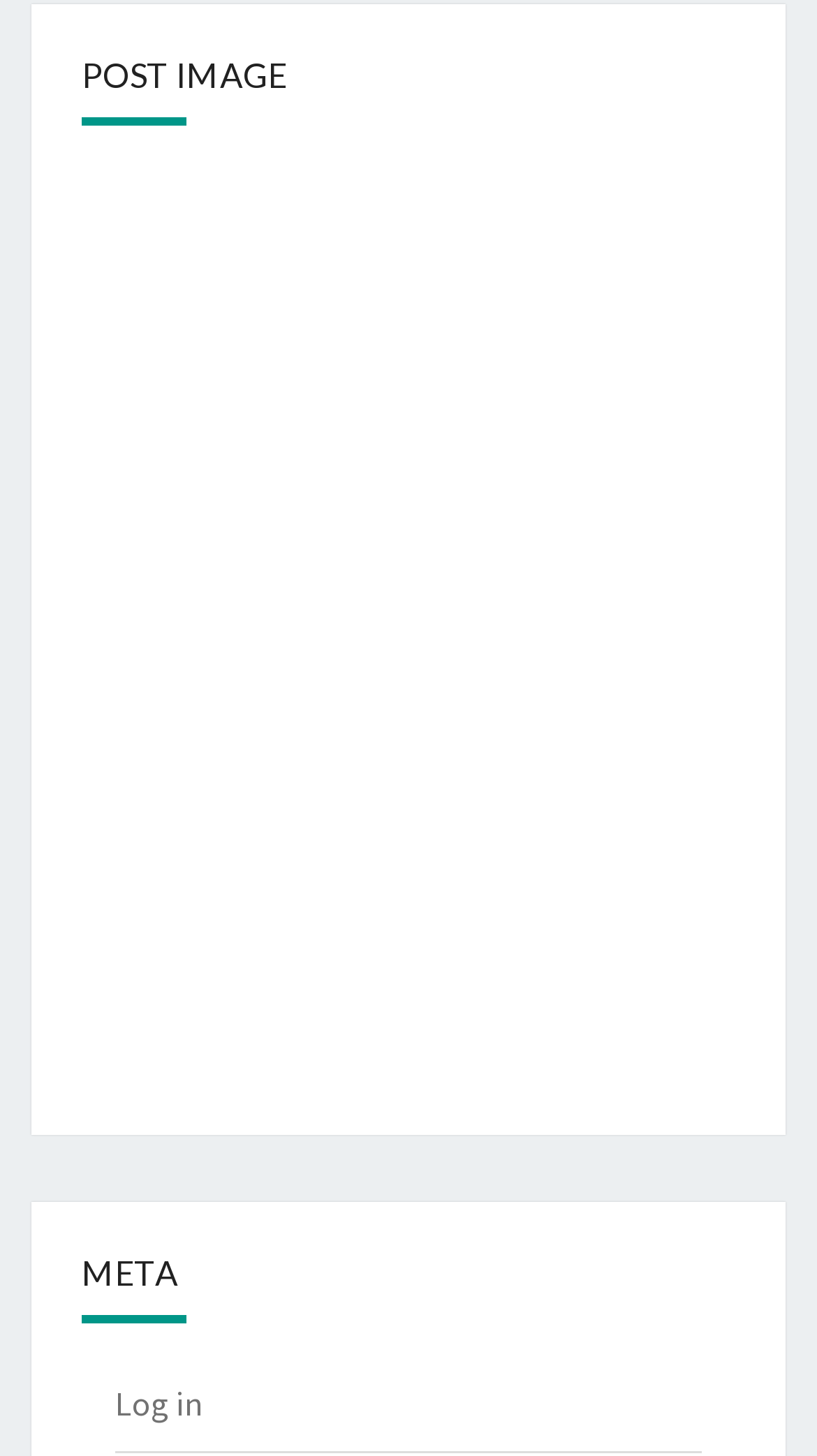Locate the bounding box coordinates of the area you need to click to fulfill this instruction: 'Check the 'Money Lender' image'. The coordinates must be in the form of four float numbers ranging from 0 to 1: [left, top, right, bottom].

[0.648, 0.567, 0.886, 0.701]